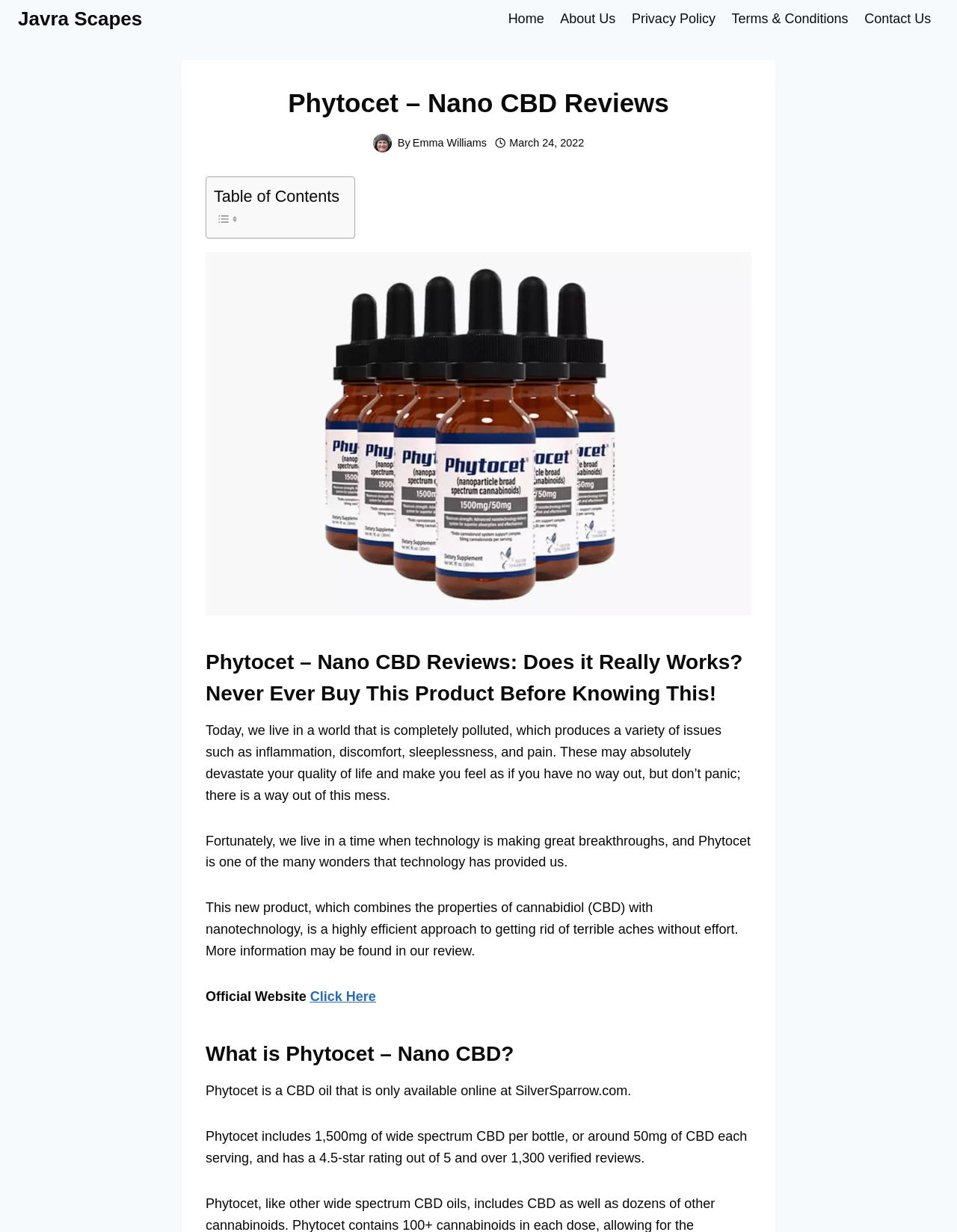Determine the bounding box coordinates of the area to click in order to meet this instruction: "Read the review by Emma Williams".

[0.431, 0.111, 0.509, 0.121]